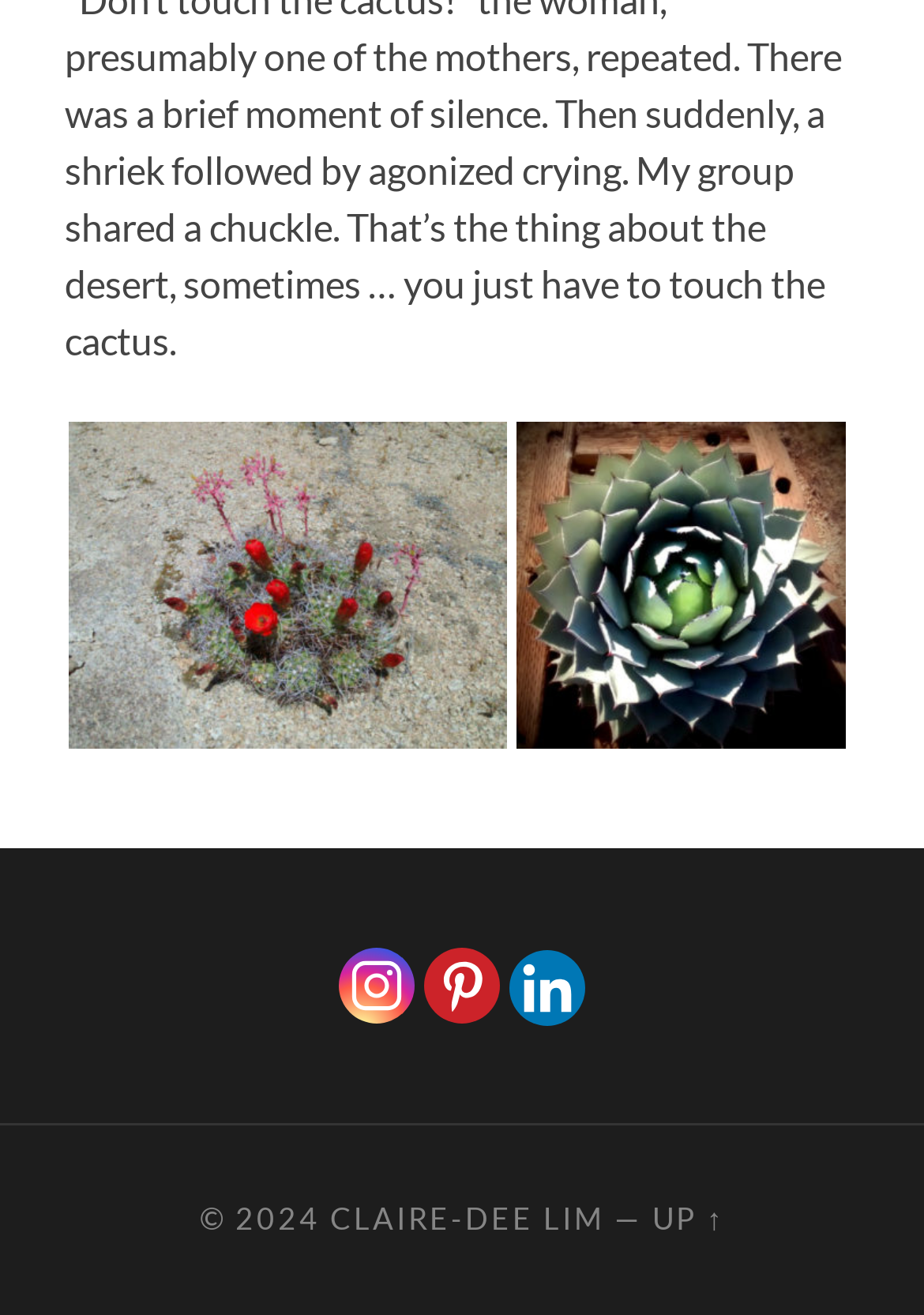Using the details in the image, give a detailed response to the question below:
What is the name of the person or entity associated with the website?

The link 'CLAIRE-DEE LIM' at the bottom of the webpage suggests that the website is associated with a person or entity named CLAIRE-DEE LIM, possibly the website's owner or creator.